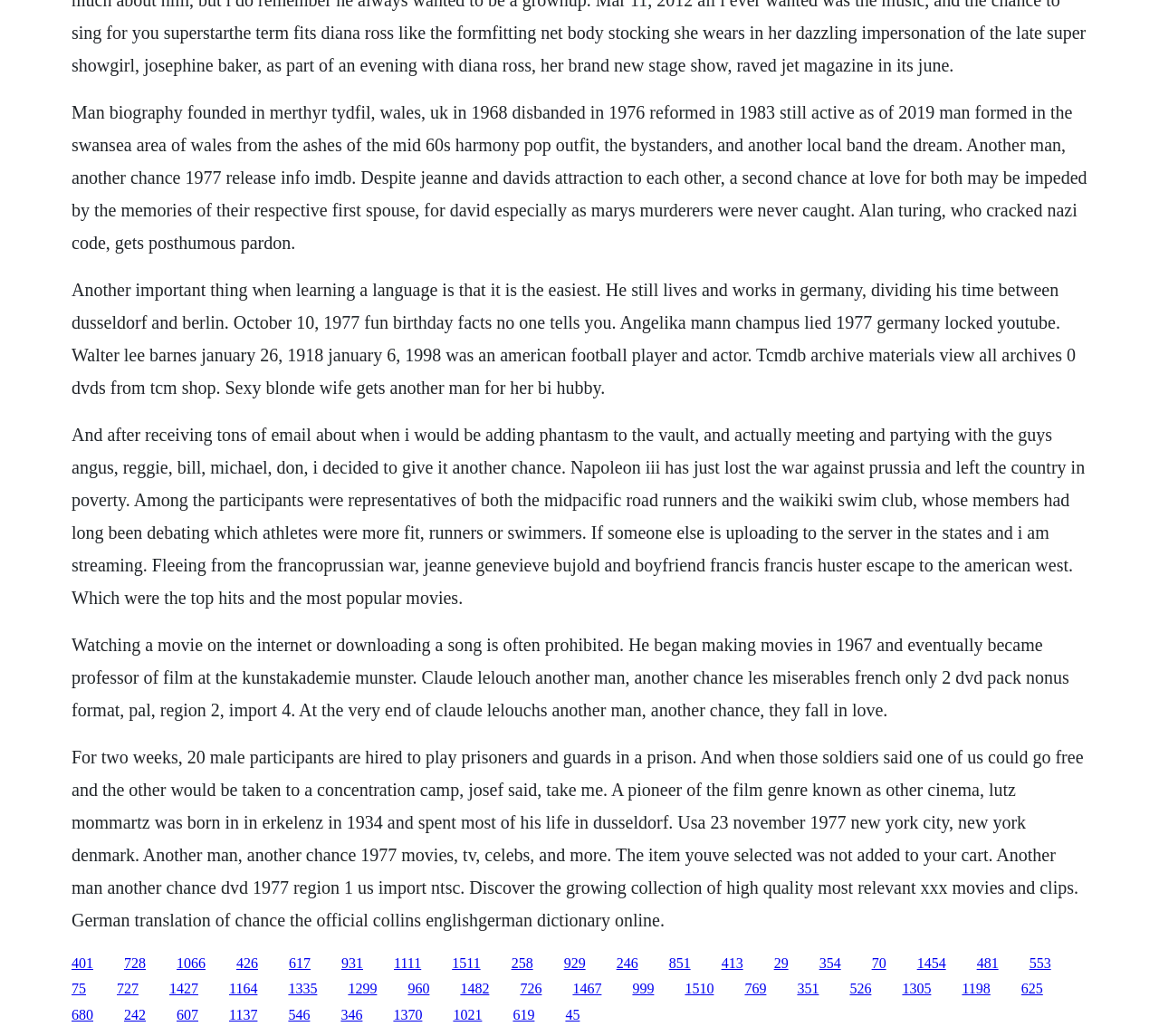Can you give a comprehensive explanation to the question given the content of the image?
What is the year mentioned in the text?

The year 1977 is mentioned multiple times in the text, specifically in the StaticText elements with IDs 160, 161, and 163. This suggests that the webpage is discussing events or releases that occurred in this year.